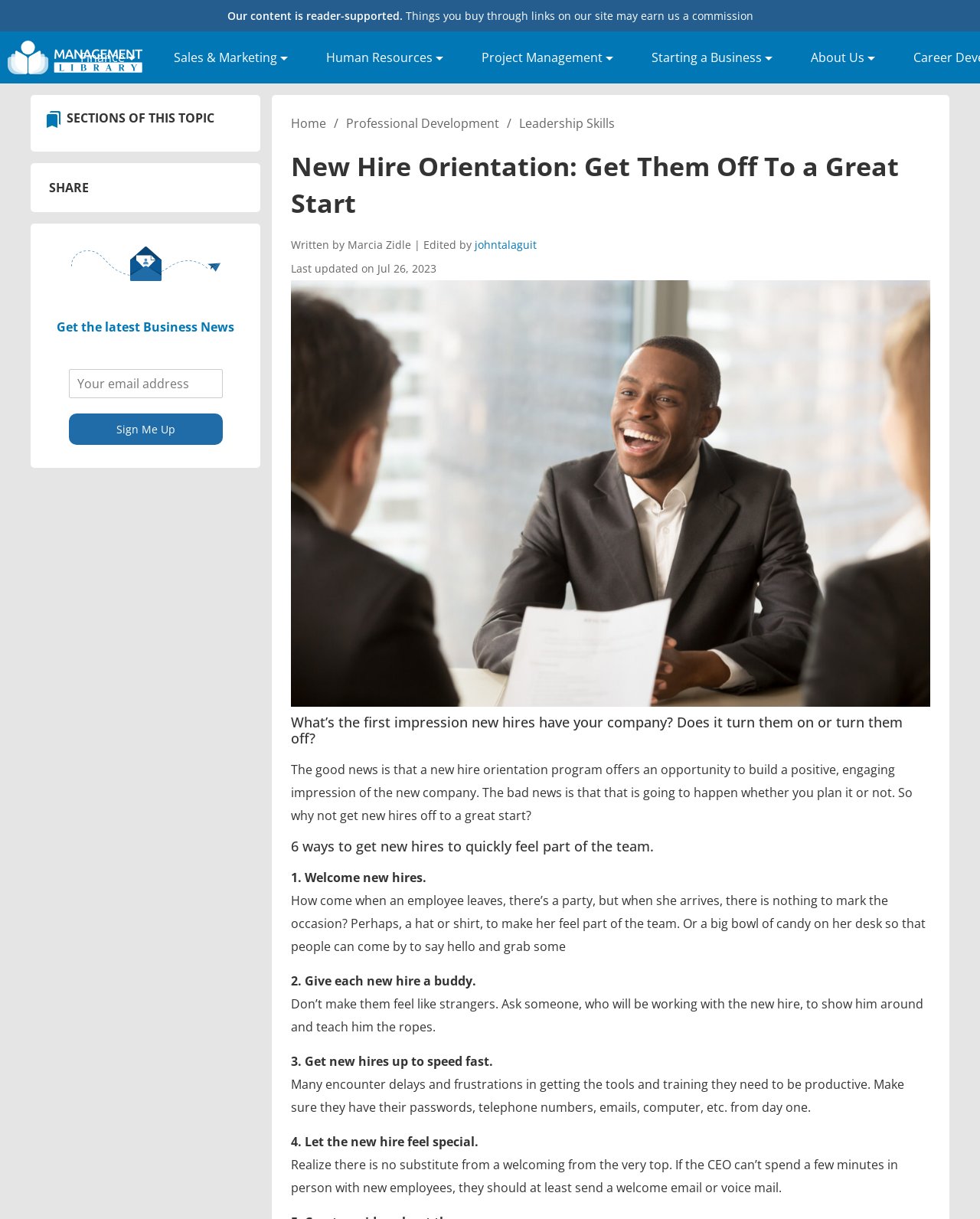Provide the bounding box coordinates of the section that needs to be clicked to accomplish the following instruction: "Click the 'About Us' link."

[0.824, 0.037, 0.897, 0.058]